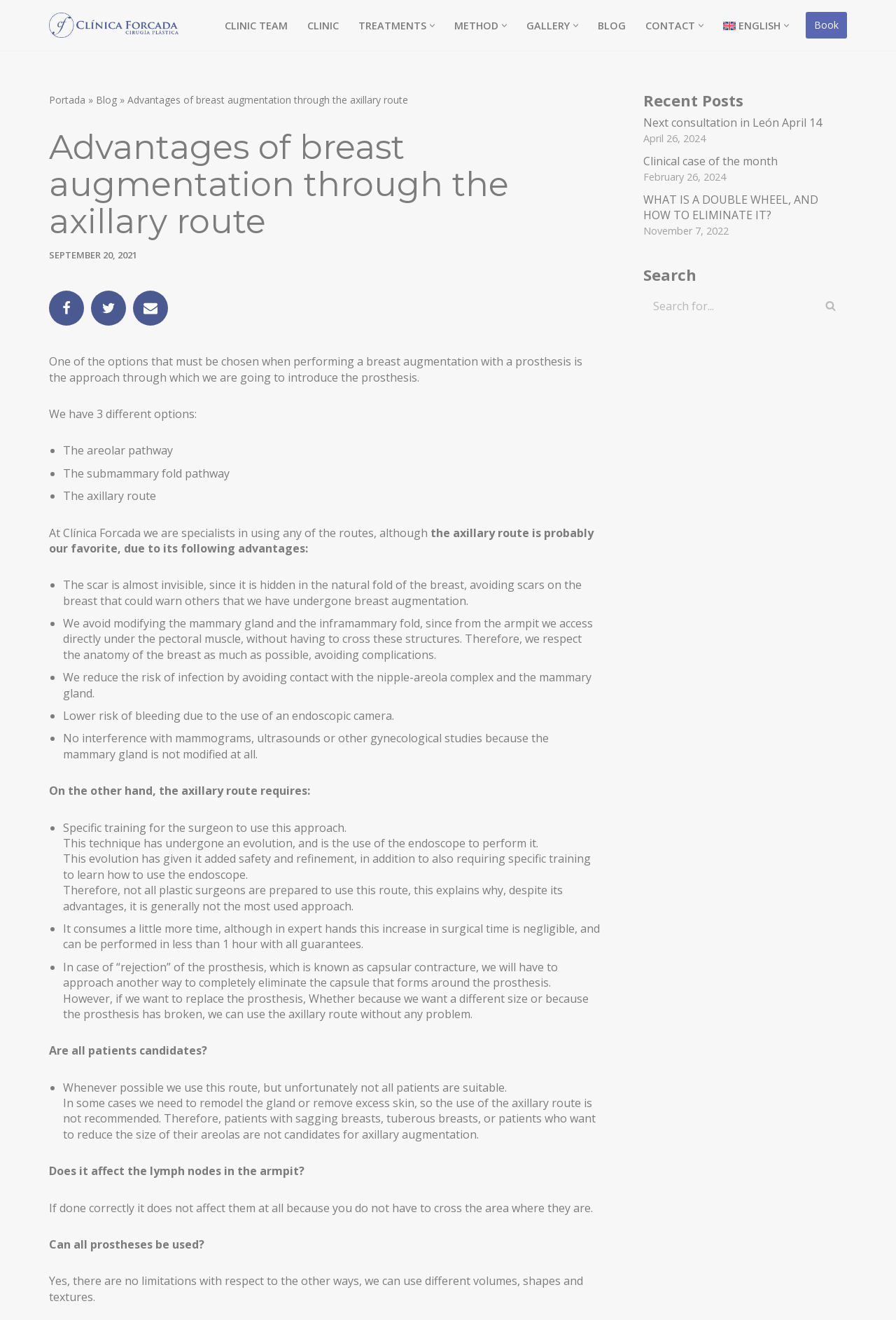Given the content of the image, can you provide a detailed answer to the question?
How many menu items are there under 'TREATMENTS'?

When you click on the 'TREATMENTS' menu item, a submenu appears with 14 items, including BREAST SURGERY, BODY SURGERY, and INTIMATE SURGERY.